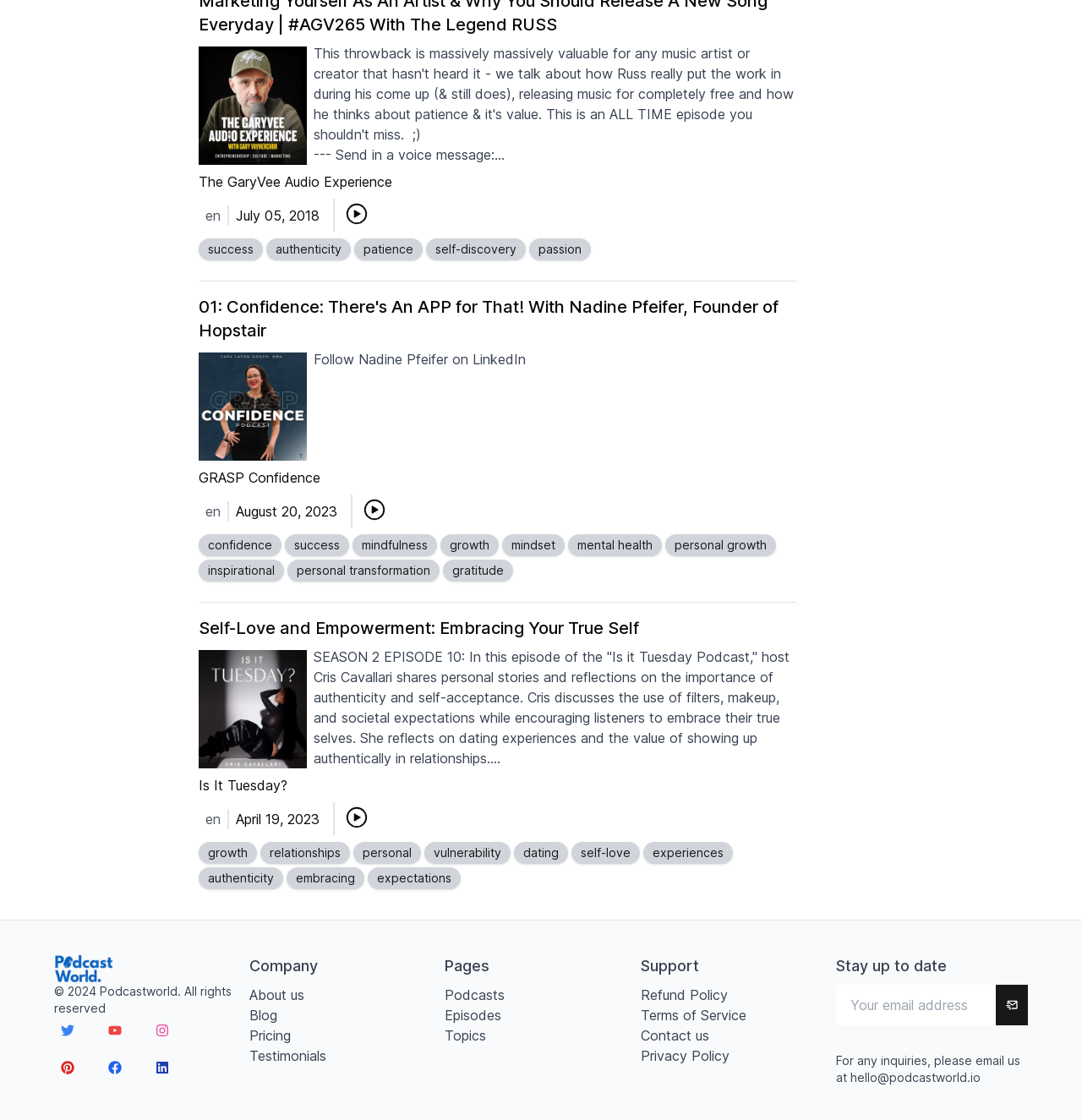Identify the bounding box coordinates of the region I need to click to complete this instruction: "Click on the Twitter link".

[0.402, 0.07, 0.443, 0.085]